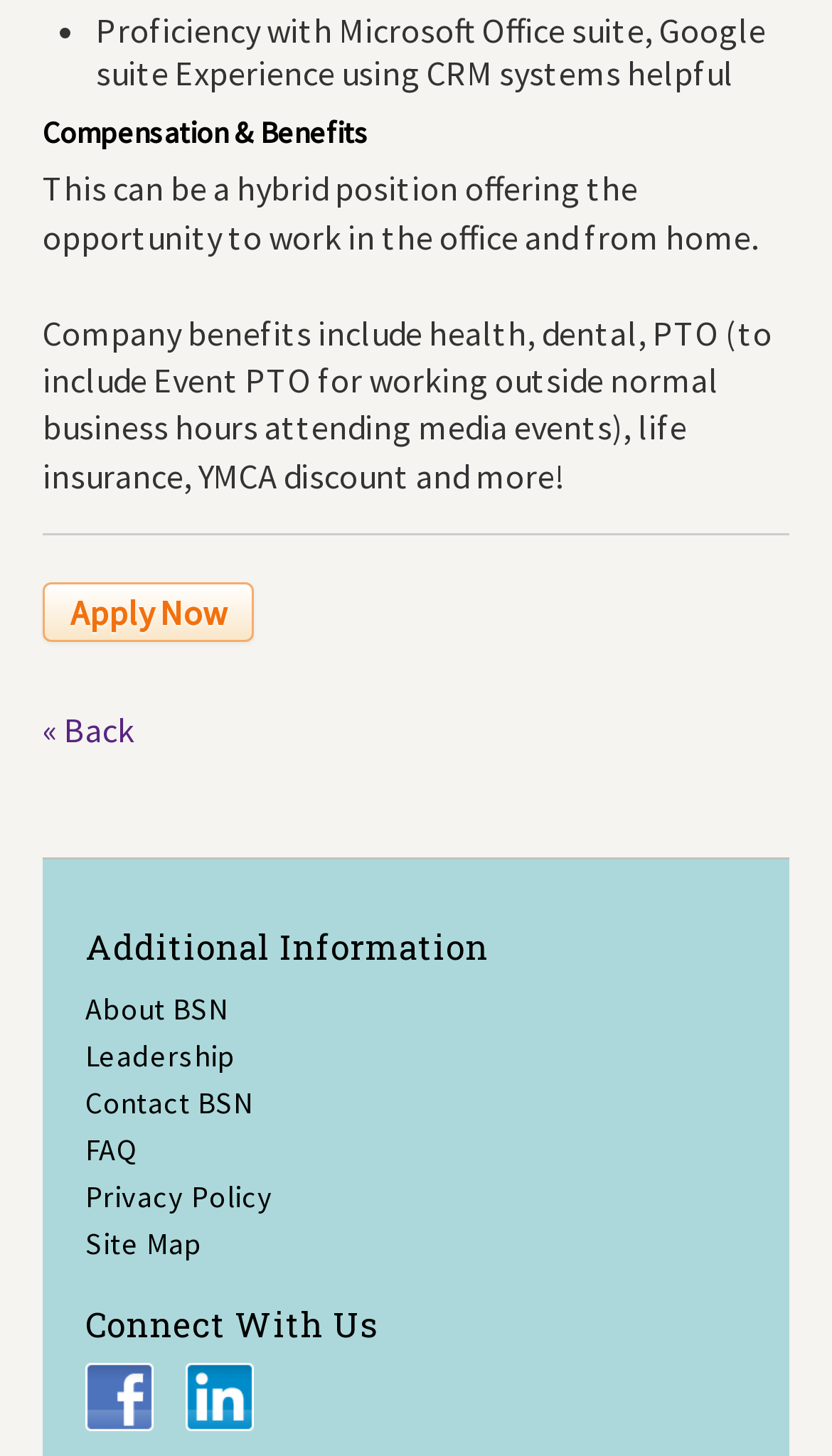Please determine the bounding box coordinates of the area that needs to be clicked to complete this task: 'Follow on Facebook'. The coordinates must be four float numbers between 0 and 1, formatted as [left, top, right, bottom].

[0.103, 0.943, 0.185, 0.97]